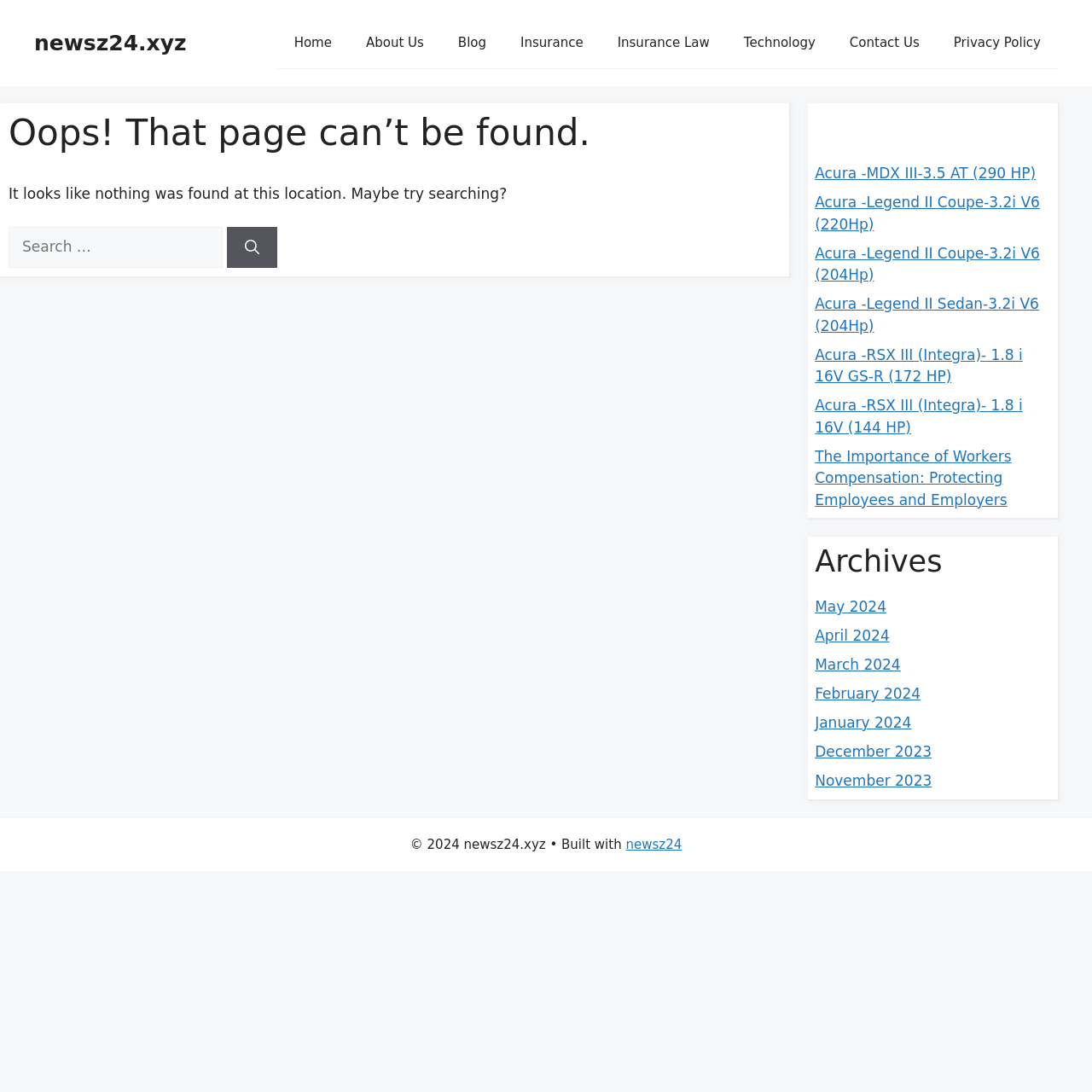Please find and give the text of the main heading on the webpage.

Oops! That page can’t be found.